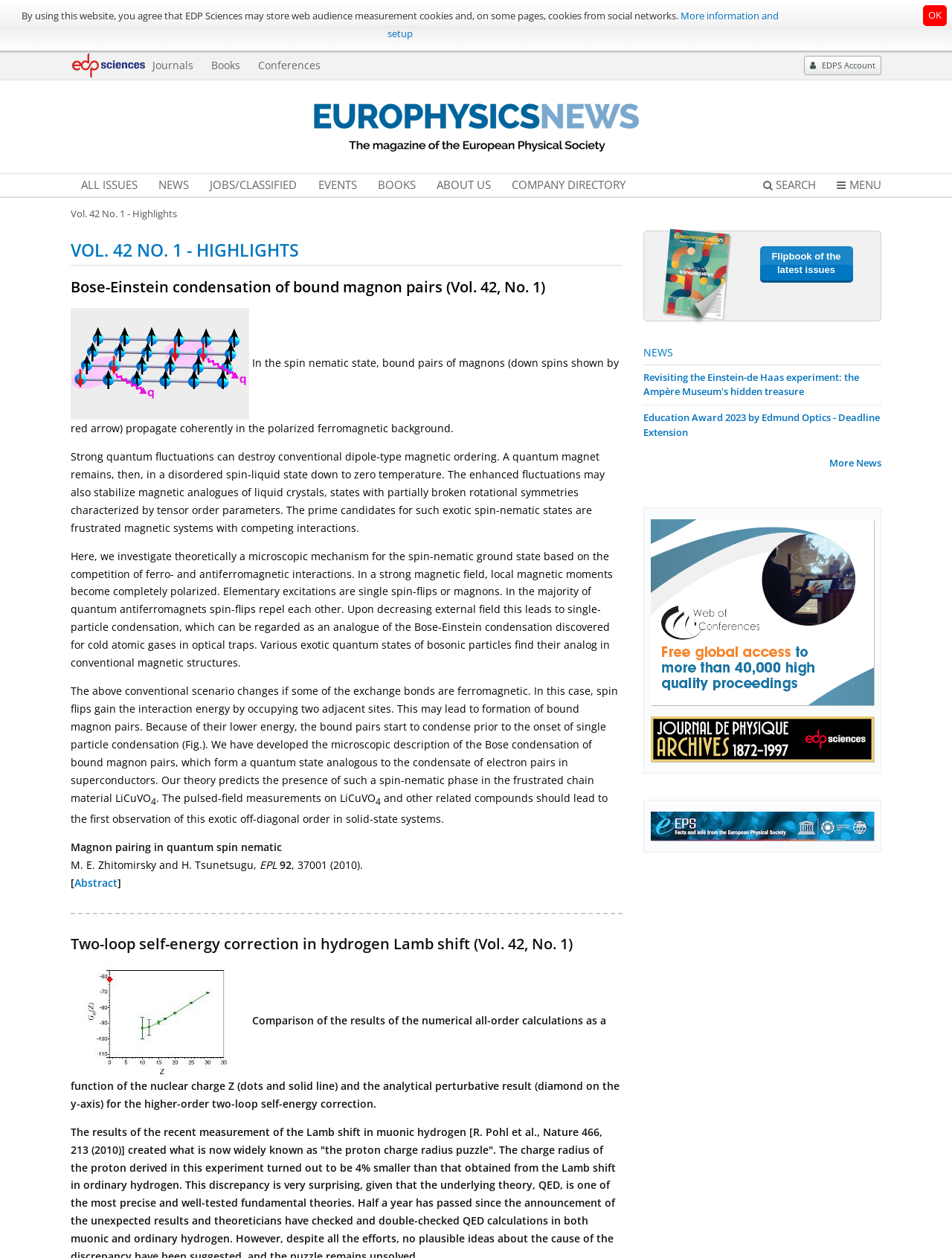What is the purpose of the 'EDP Sciences logo'?
Examine the image and provide an in-depth answer to the question.

The 'EDP Sciences logo' is an image with bounding box coordinates [0.074, 0.042, 0.152, 0.062] and is likely used to represent the publisher of the magazine, EDP Sciences. The logo is linked to the publisher's website or information page.